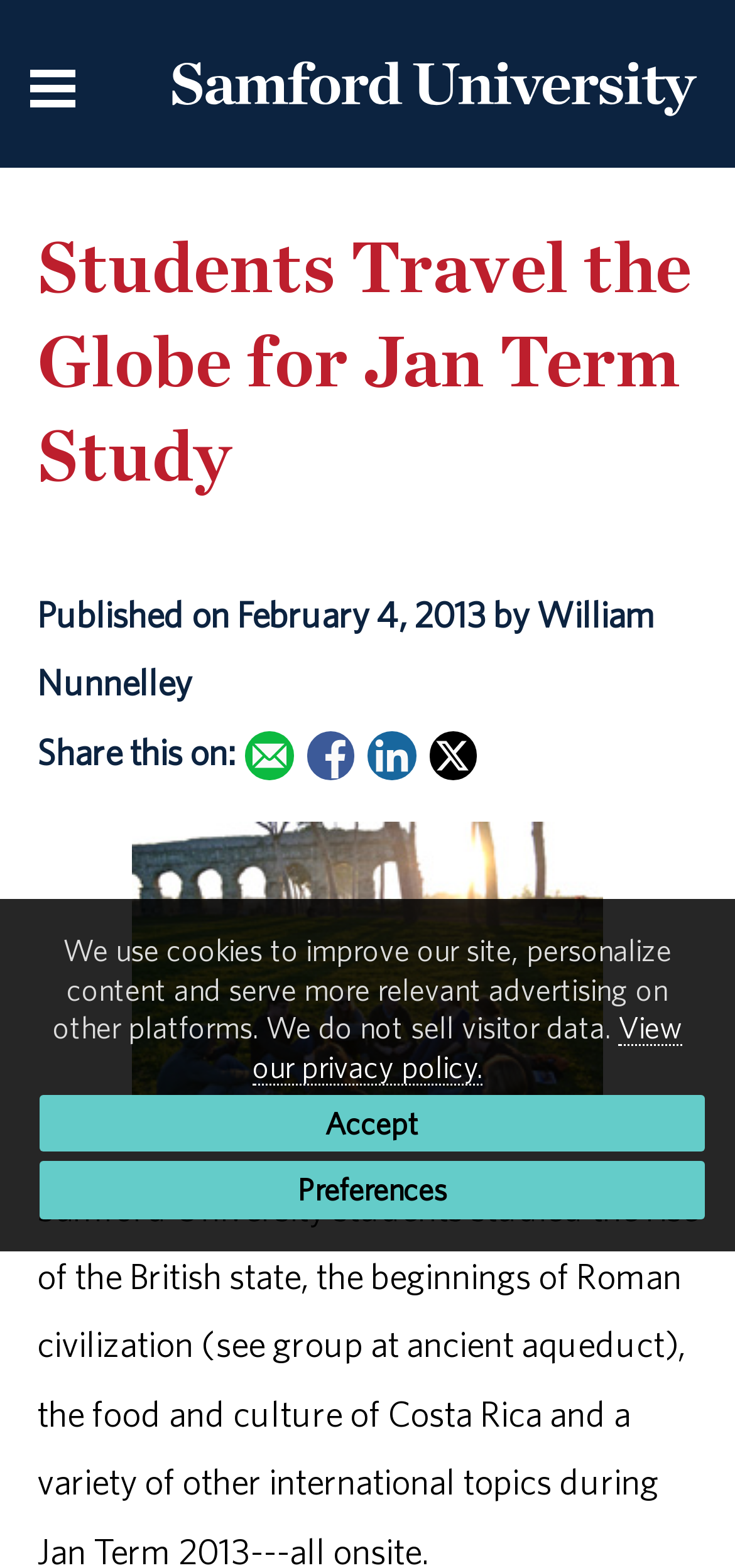Bounding box coordinates should be provided in the format (top-left x, top-left y, bottom-right x, bottom-right y) with all values between 0 and 1. Identify the bounding box for this UI element: Accept

[0.053, 0.698, 0.96, 0.735]